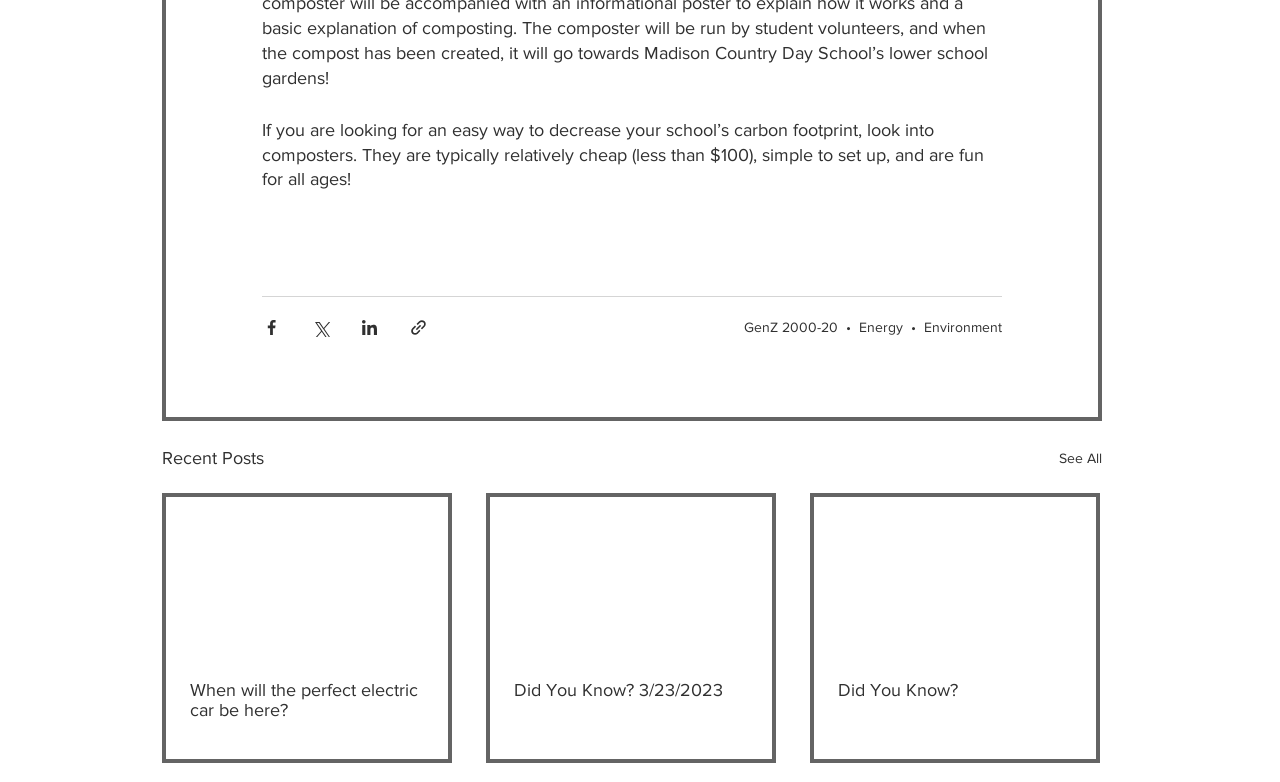How many recent posts are displayed?
Answer with a single word or phrase by referring to the visual content.

3